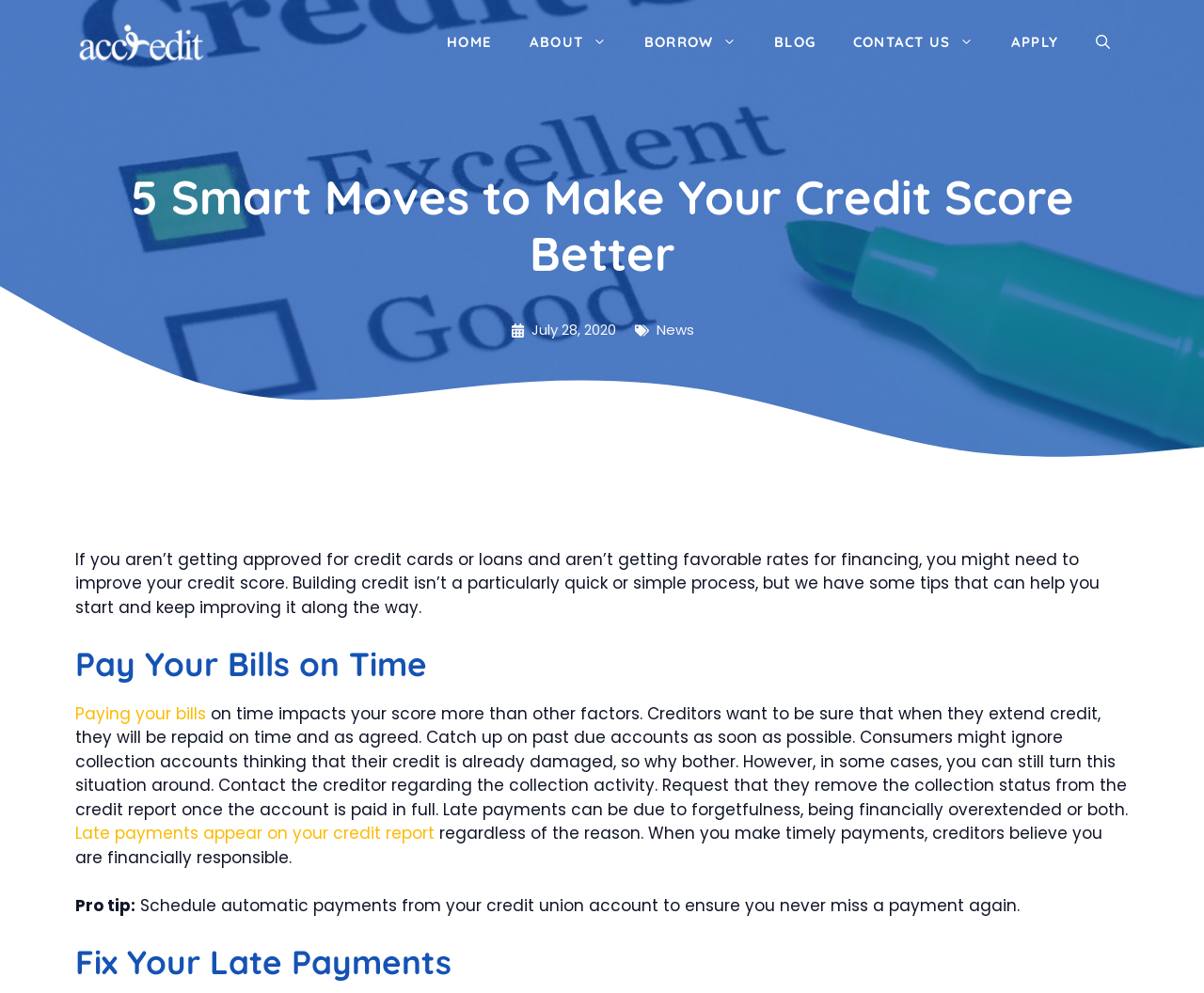Please find and report the primary heading text from the webpage.

5 Smart Moves to Make Your Credit Score Better